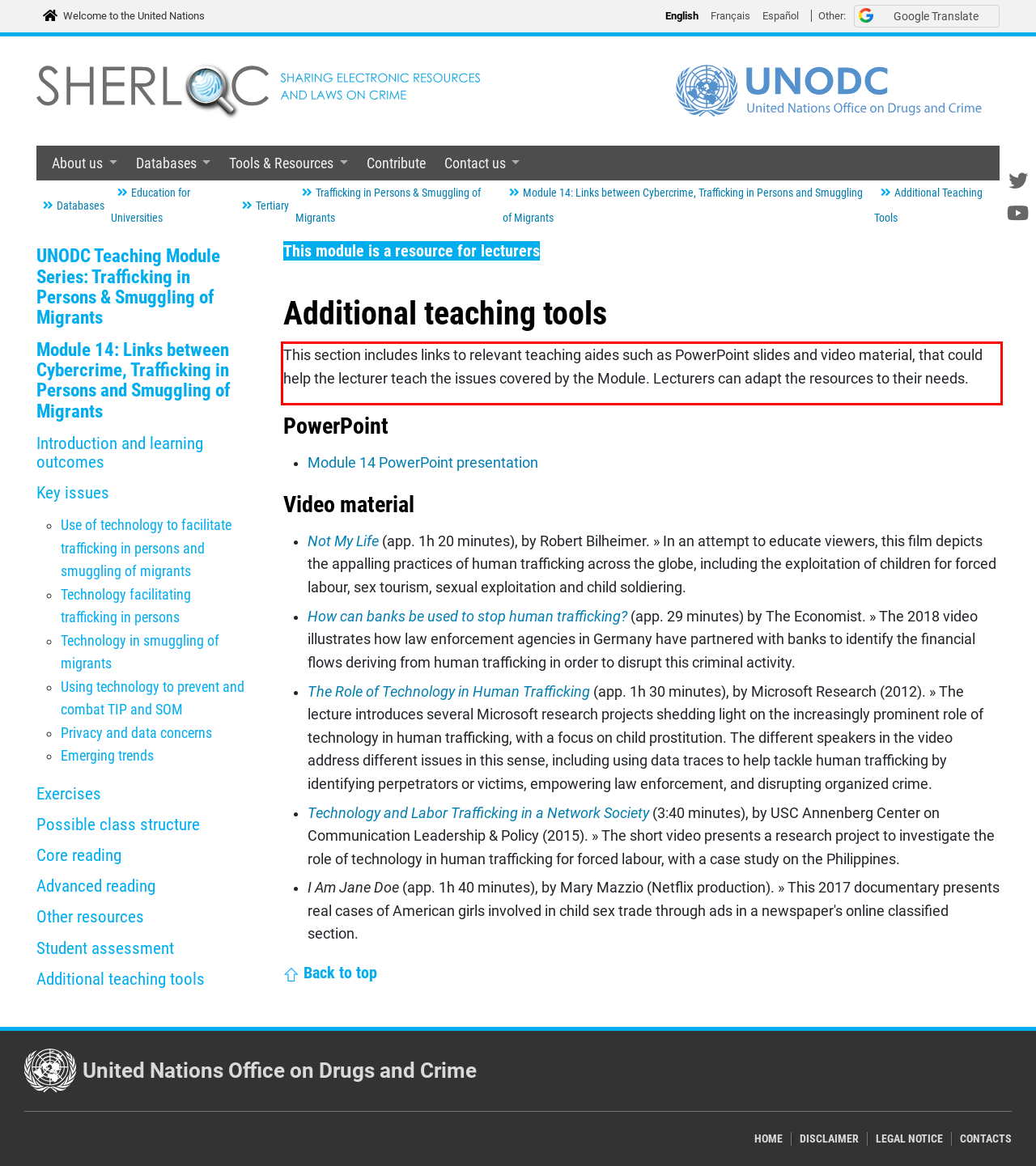Given a screenshot of a webpage with a red bounding box, extract the text content from the UI element inside the red bounding box.

This section includes links to relevant teaching aides such as PowerPoint slides and video material, that could help the lecturer teach the issues covered by the Module. Lecturers can adapt the resources to their needs.